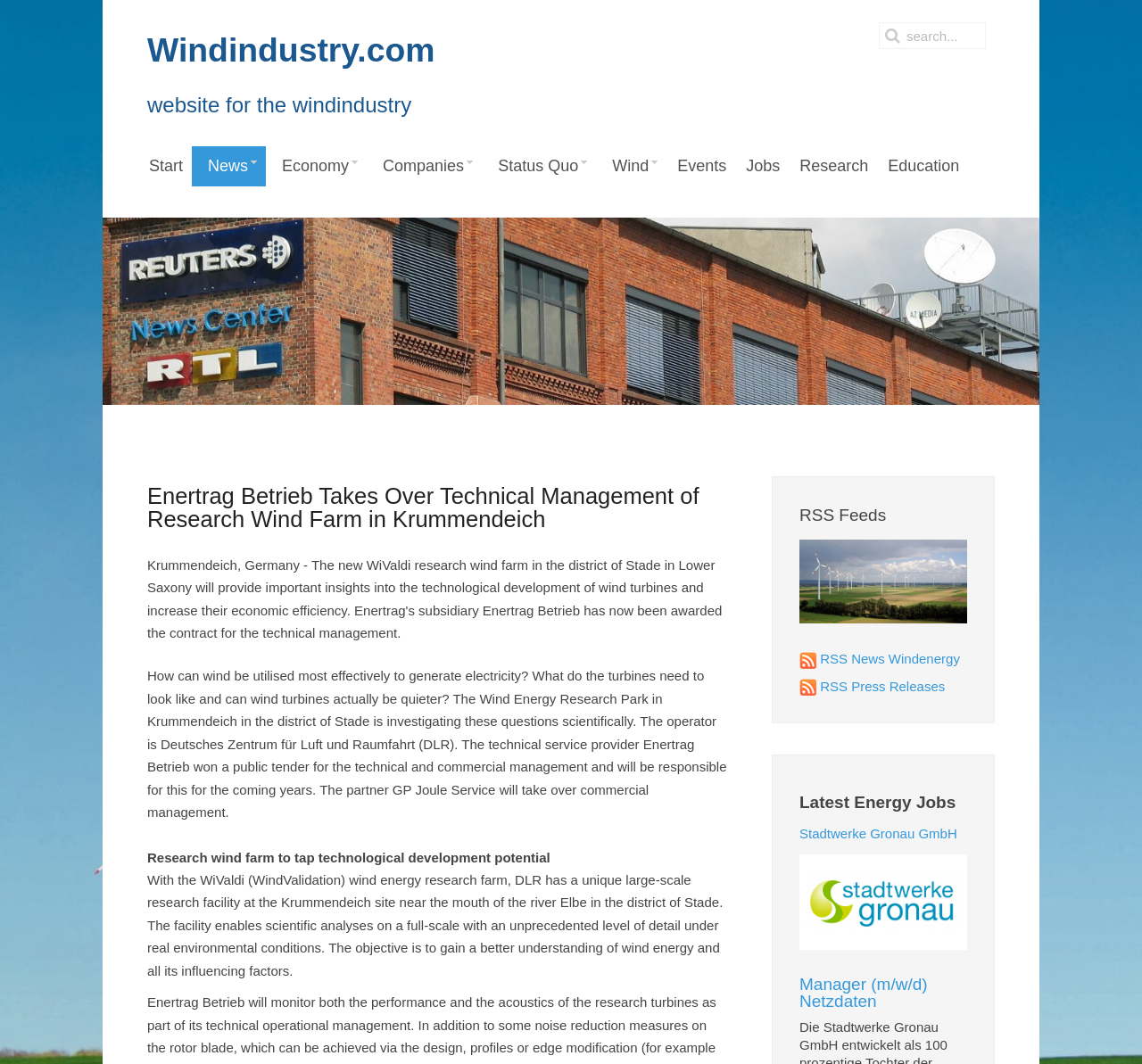What is the topic of the latest energy job posting?
Provide a fully detailed and comprehensive answer to the question.

The topic of the latest energy job posting is obtained from the heading element that describes the job posting as 'Manager (m/w/d) Netzdaten'.